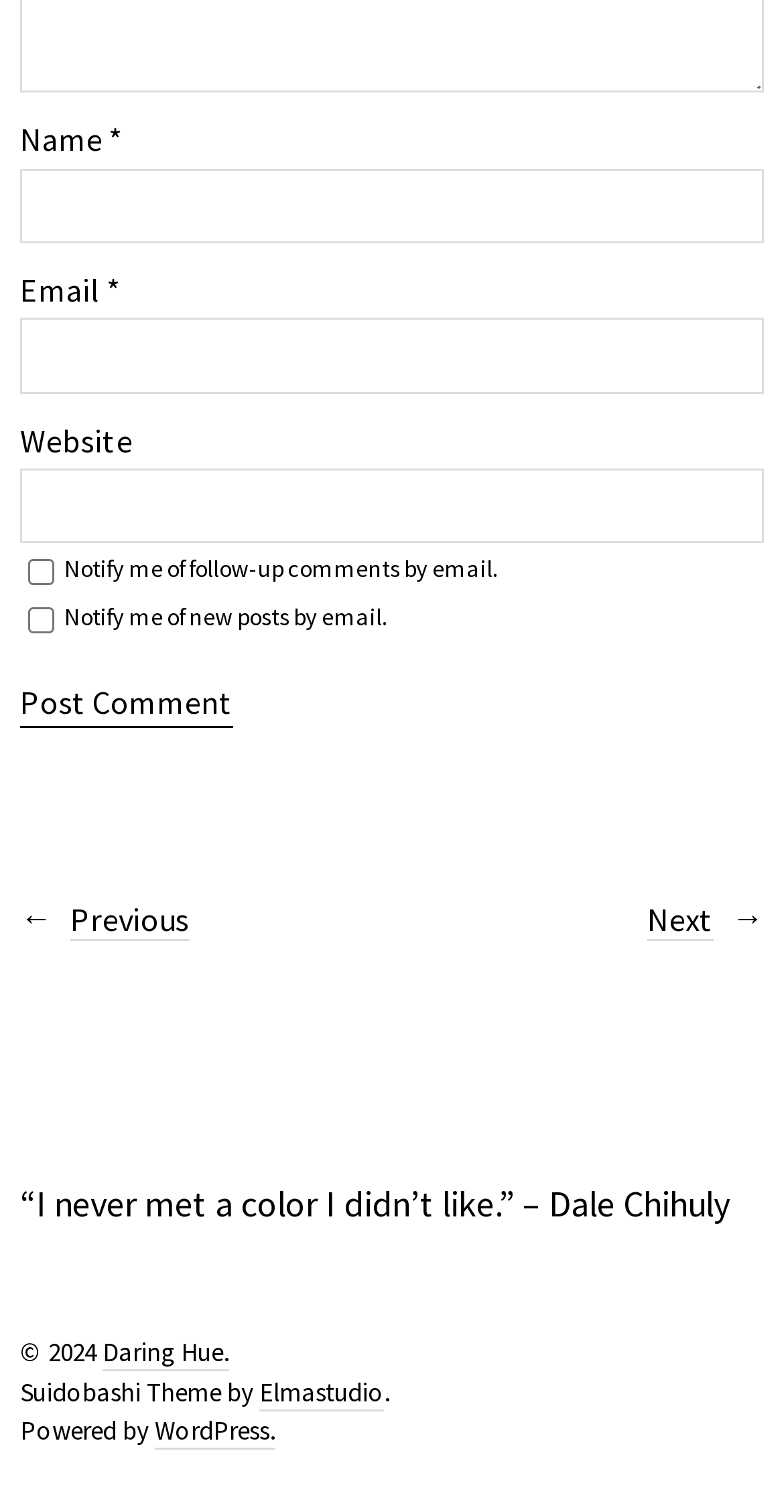Locate the bounding box coordinates of the area you need to click to fulfill this instruction: 'Go to the previous page'. The coordinates must be in the form of four float numbers ranging from 0 to 1: [left, top, right, bottom].

[0.026, 0.595, 0.241, 0.623]